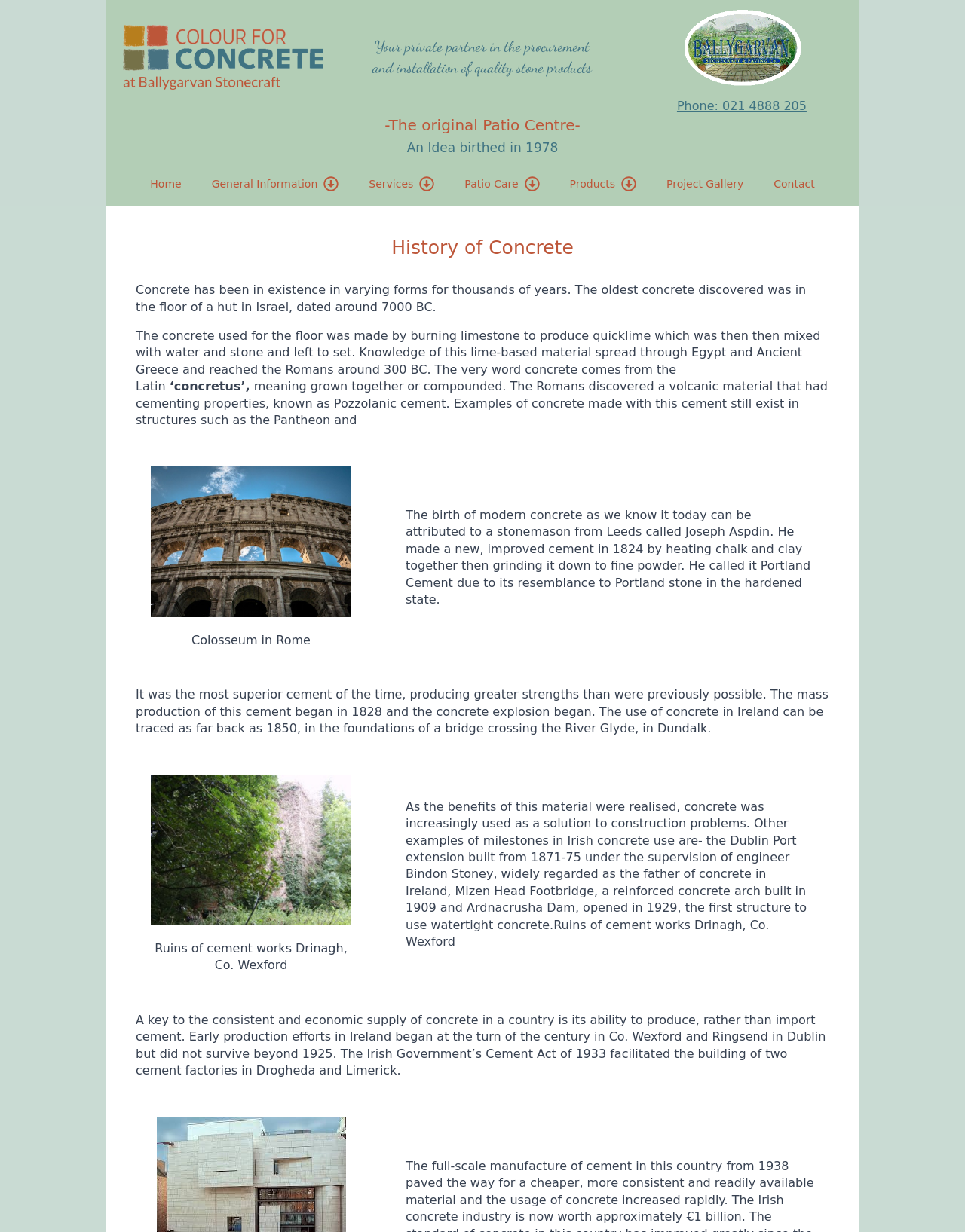Find the bounding box coordinates of the element's region that should be clicked in order to follow the given instruction: "Click the 'Project Gallery' link". The coordinates should consist of four float numbers between 0 and 1, i.e., [left, top, right, bottom].

[0.675, 0.133, 0.786, 0.166]